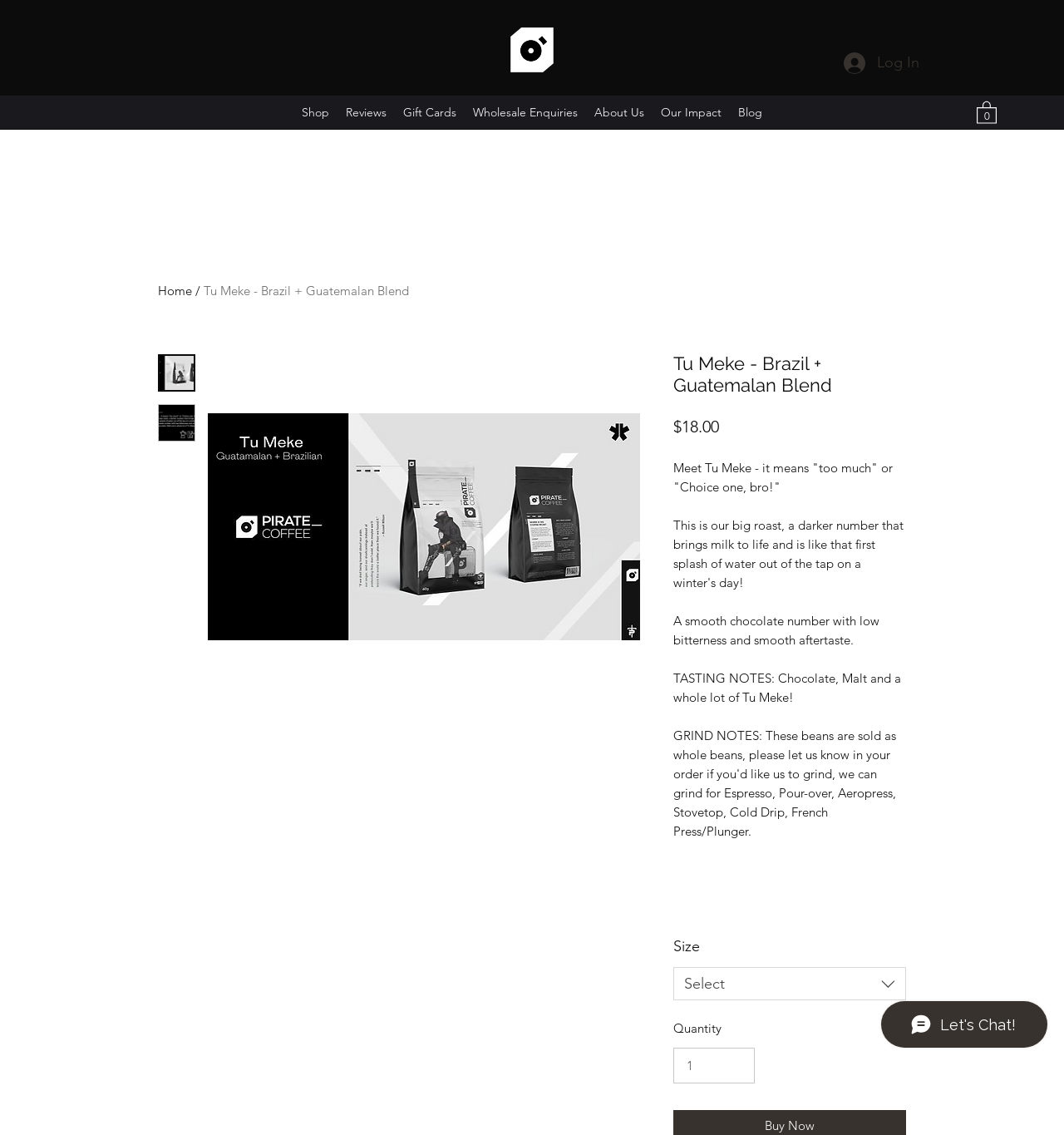Provide the bounding box coordinates in the format (top-left x, top-left y, bottom-right x, bottom-right y). All values are floating point numbers between 0 and 1. Determine the bounding box coordinate of the UI element described as: Wholesale Enquiries

[0.437, 0.088, 0.551, 0.11]